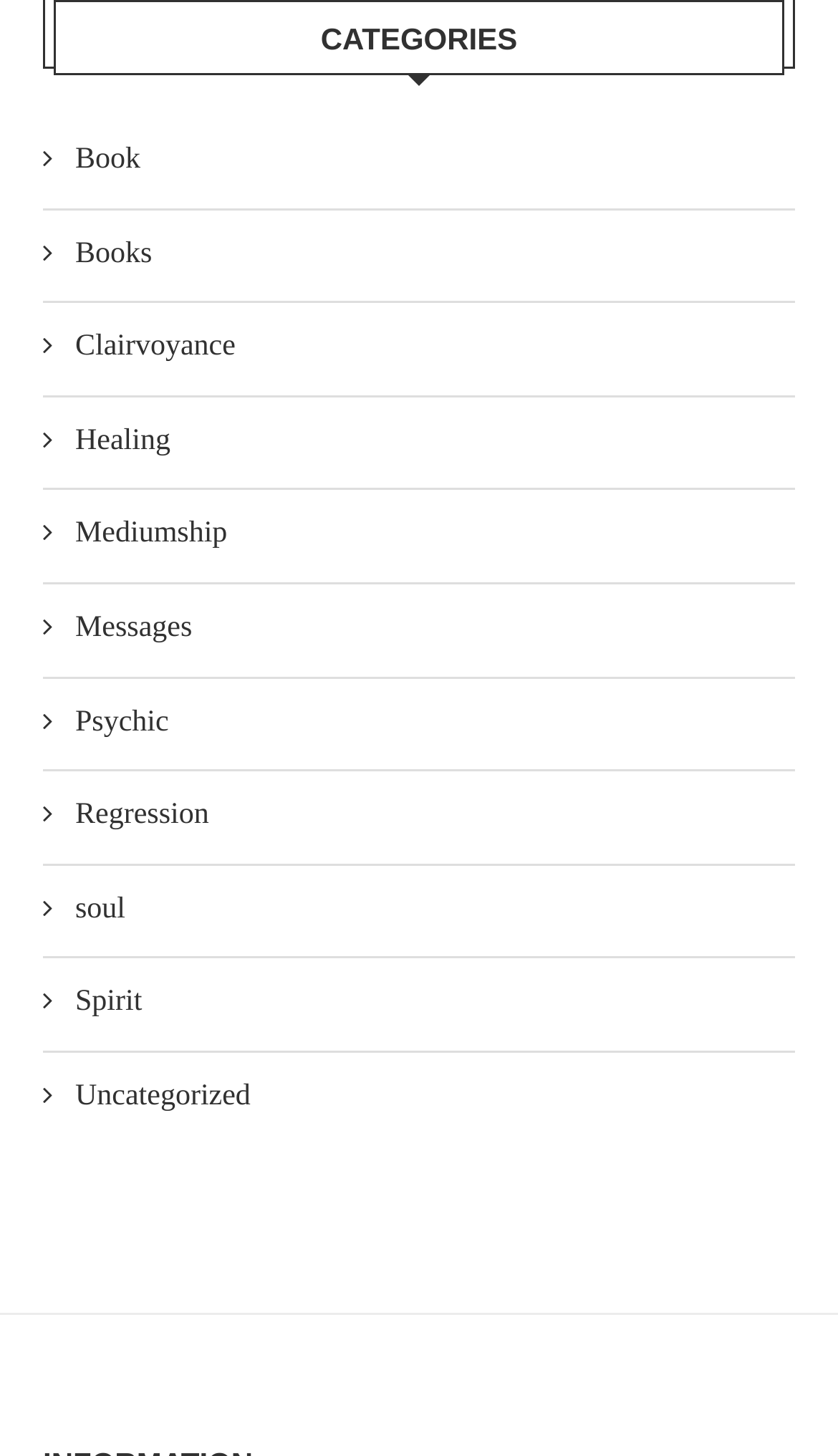Using the details from the image, please elaborate on the following question: What is the last category listed on the webpage?

I looked at the list of categories and found that the last one listed is 'Uncategorized', which is represented by the link ' Uncategorized'.